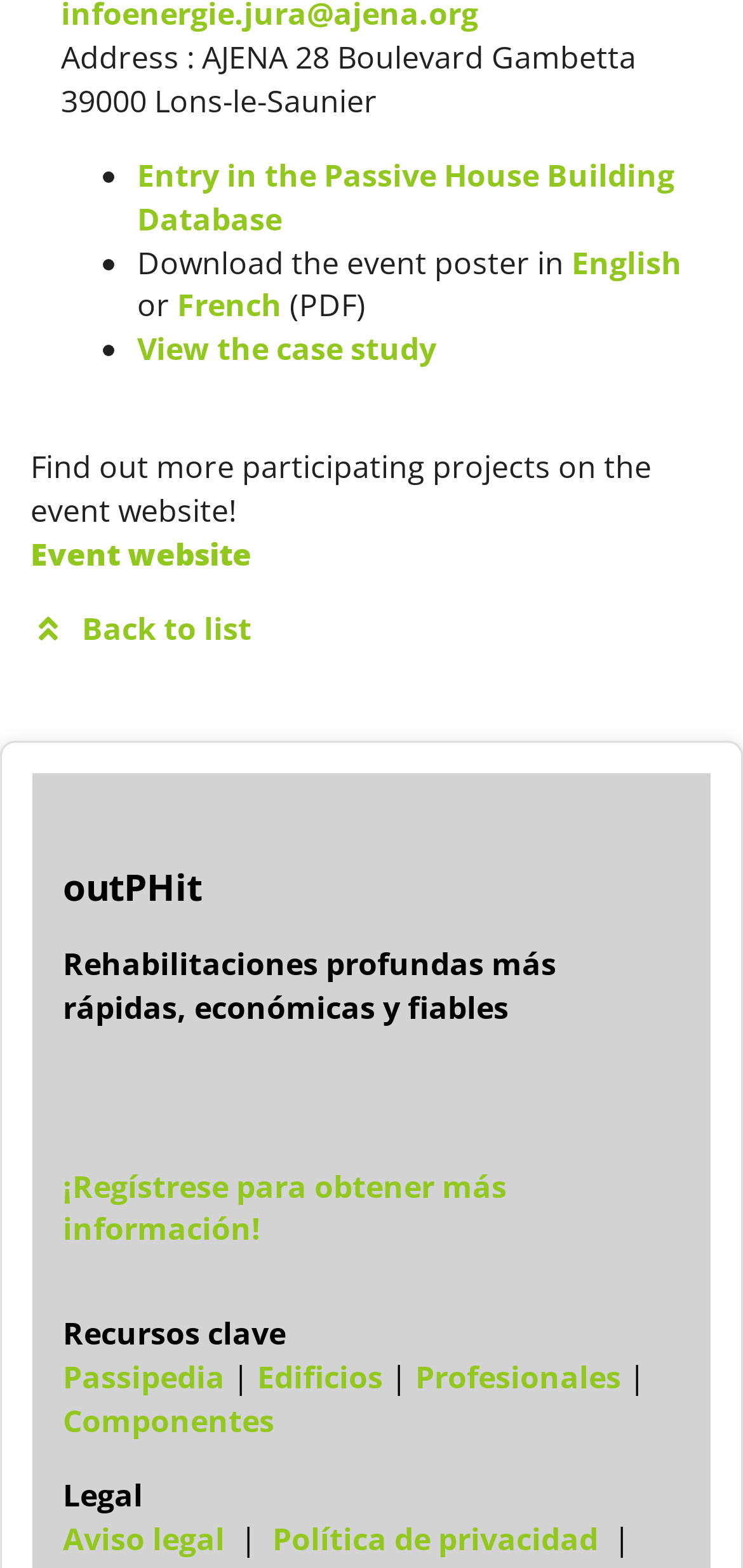Highlight the bounding box coordinates of the element that should be clicked to carry out the following instruction: "Register to obtain more information". The coordinates must be given as four float numbers ranging from 0 to 1, i.e., [left, top, right, bottom].

[0.085, 0.743, 0.682, 0.797]